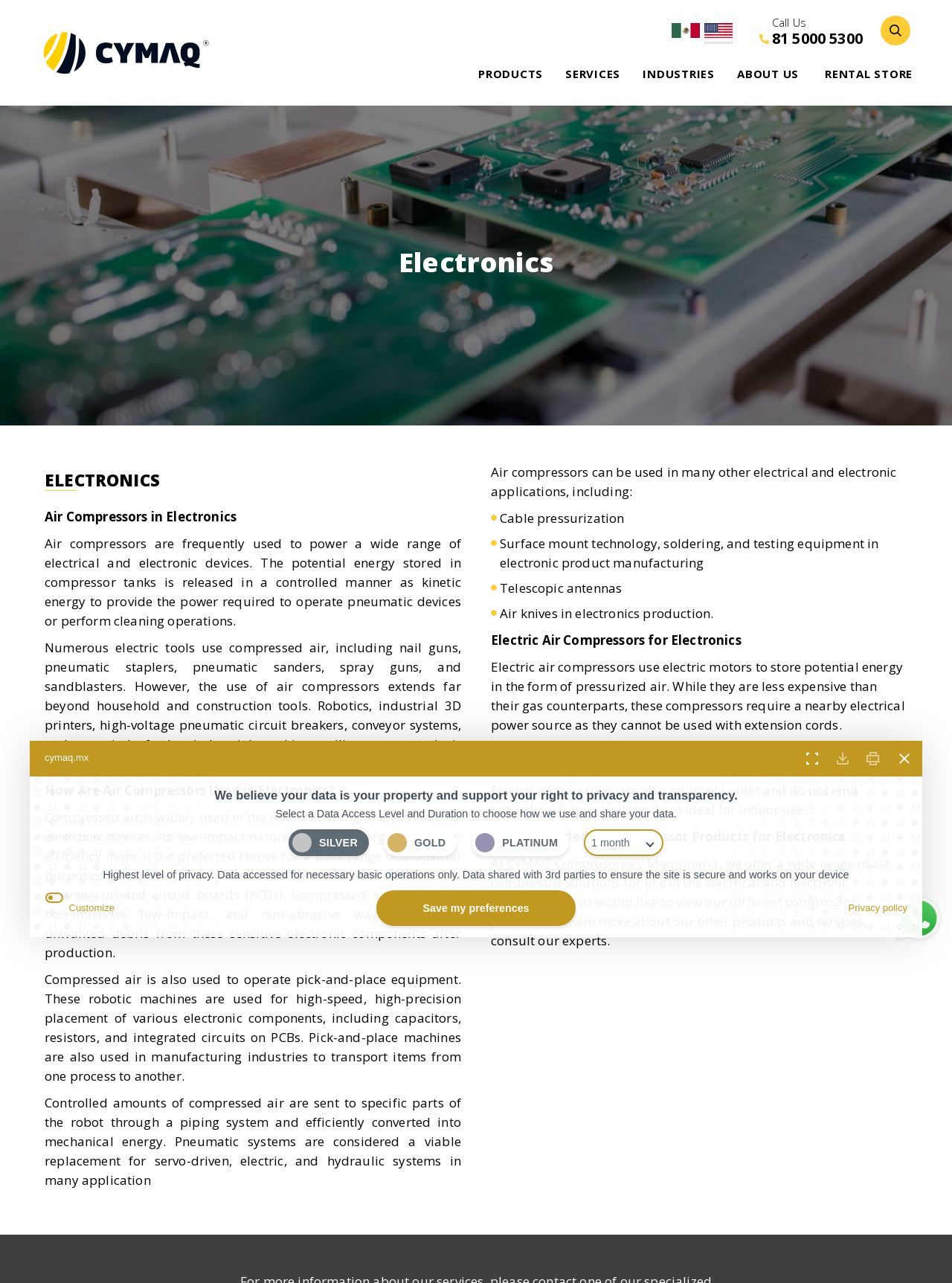Given the description: "Products", determine the bounding box coordinates of the UI element. The coordinates should be formatted as four float numbers between 0 and 1, [left, top, right, bottom].

[0.492, 0.04, 0.581, 0.075]